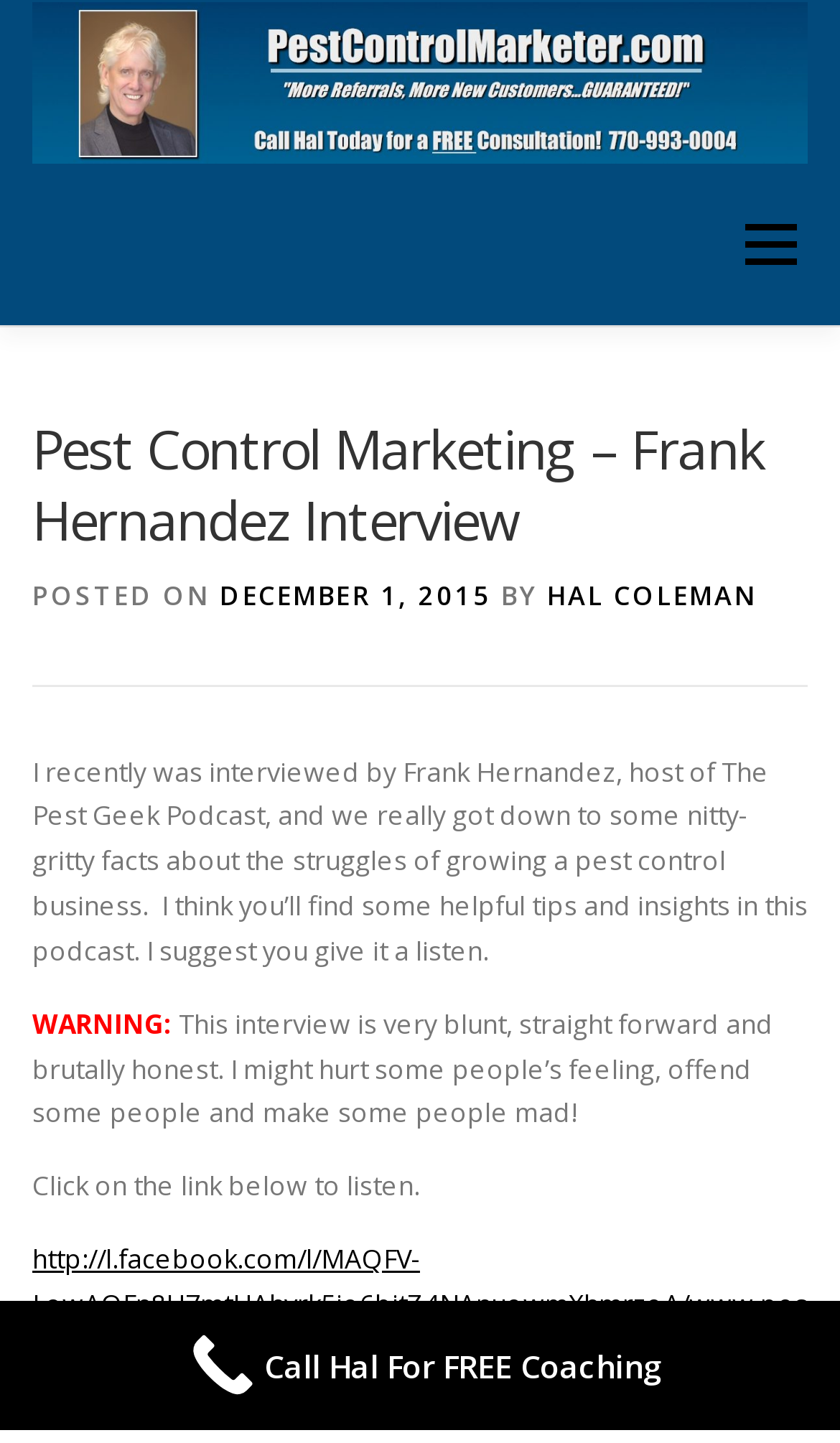Find the bounding box coordinates of the clickable area that will achieve the following instruction: "Get free coaching from Hal".

[0.0, 0.901, 1.0, 0.991]